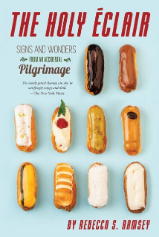What is the background color of the book cover?
Give a one-word or short-phrase answer derived from the screenshot.

Light blue